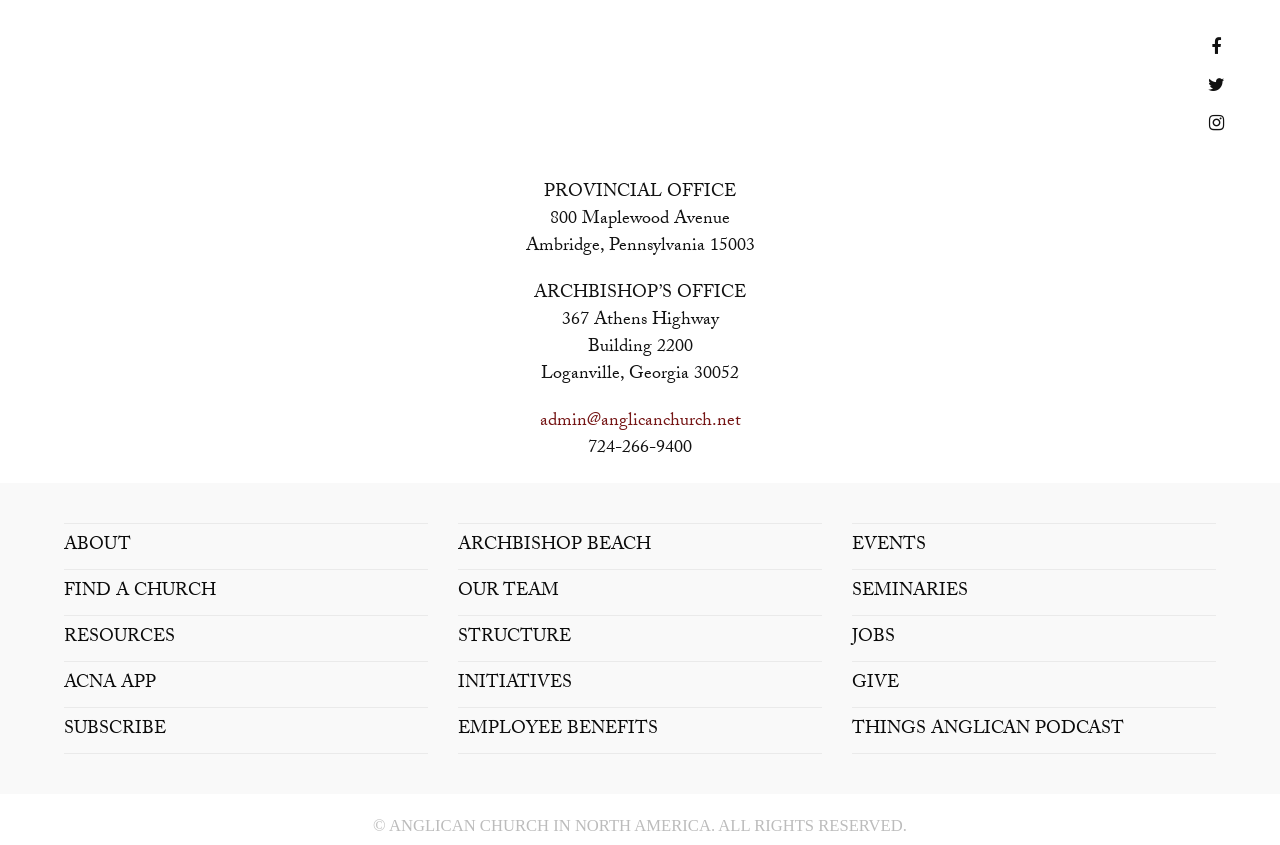Using the provided description: "OUR TEAM", find the bounding box coordinates of the corresponding UI element. The output should be four float numbers between 0 and 1, in the format [left, top, right, bottom].

[0.358, 0.682, 0.437, 0.719]